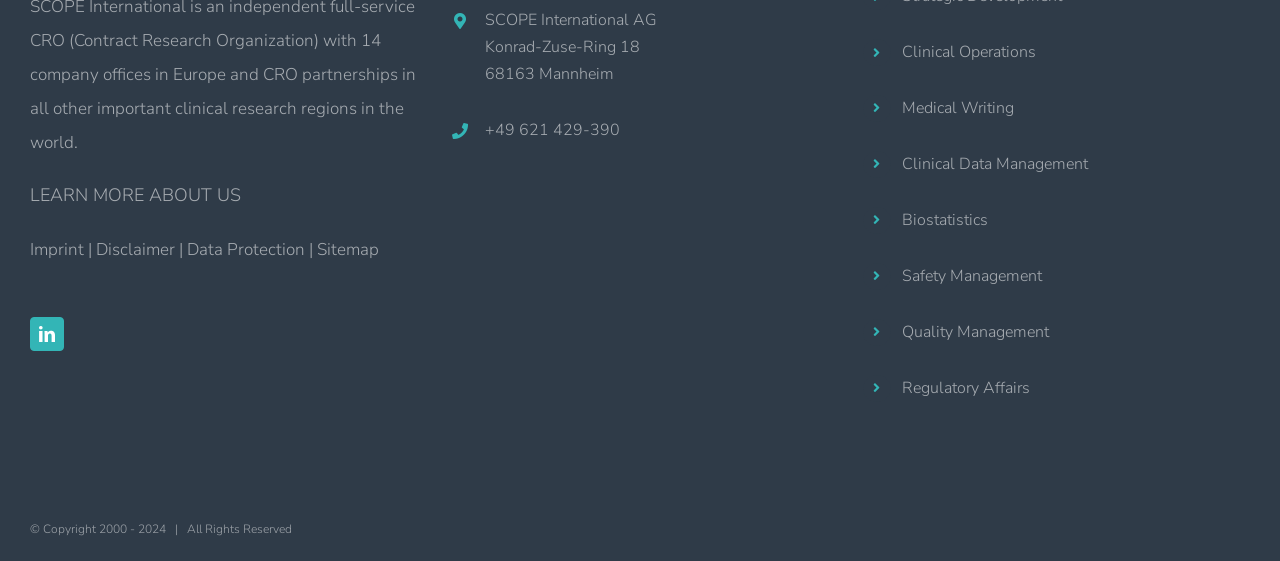Locate the bounding box coordinates of the clickable part needed for the task: "Go to the LinkedIn page".

[0.023, 0.565, 0.05, 0.626]